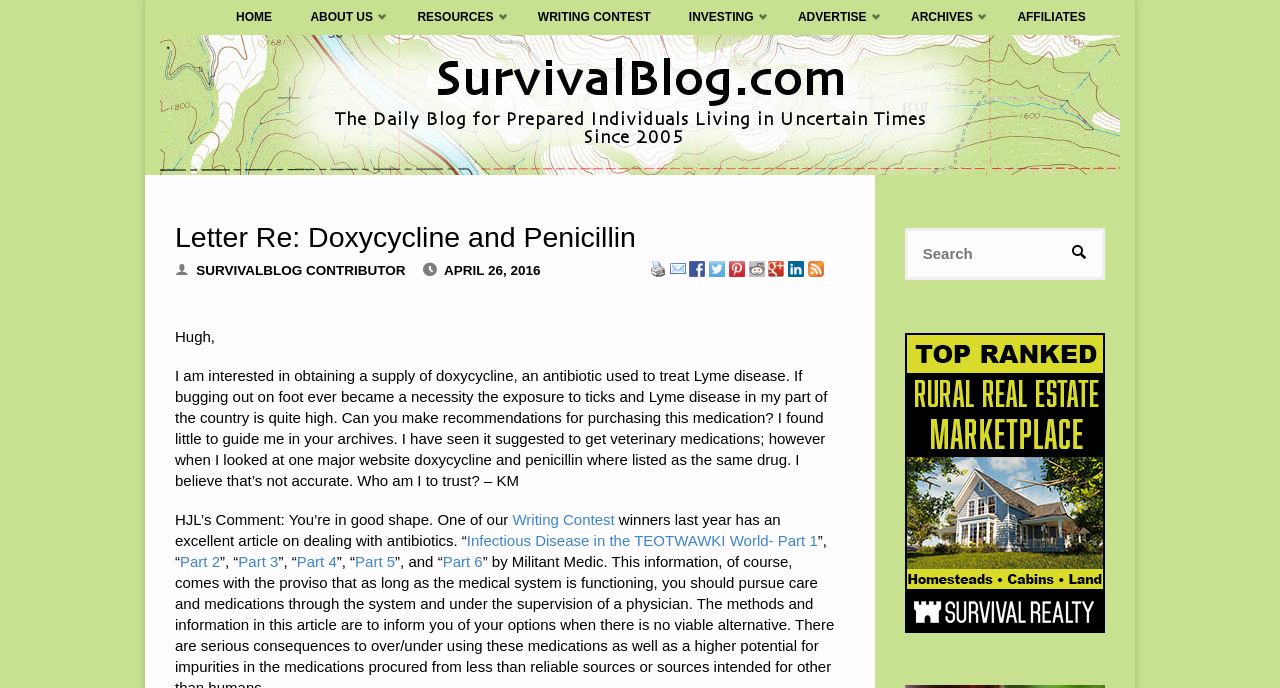Find the bounding box coordinates of the element to click in order to complete this instruction: "Search for something". The bounding box coordinates must be four float numbers between 0 and 1, denoted as [left, top, right, bottom].

None